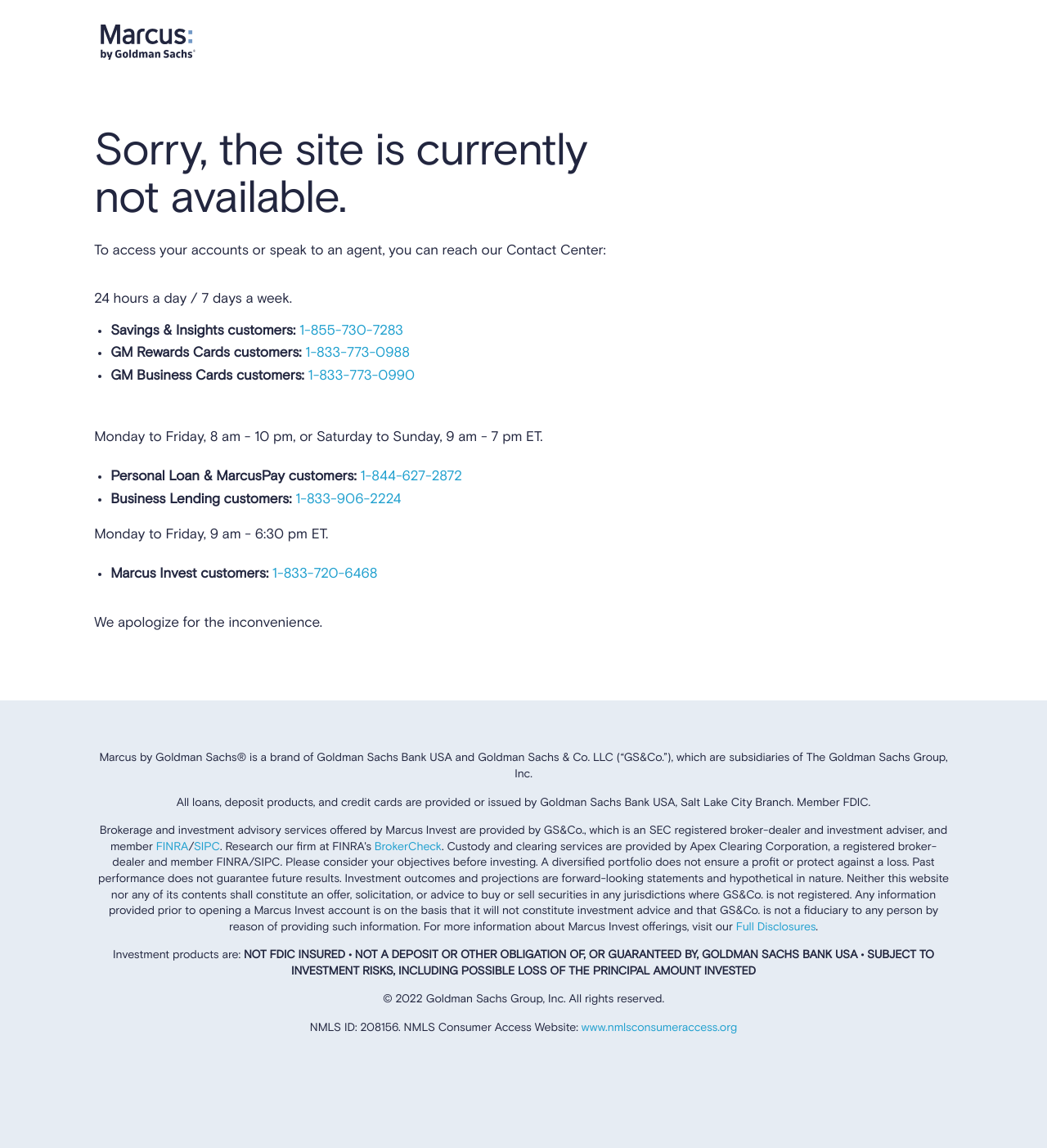Please identify the coordinates of the bounding box for the clickable region that will accomplish this instruction: "Click on the link to access Marcus Invest full disclosures".

[0.703, 0.803, 0.779, 0.813]